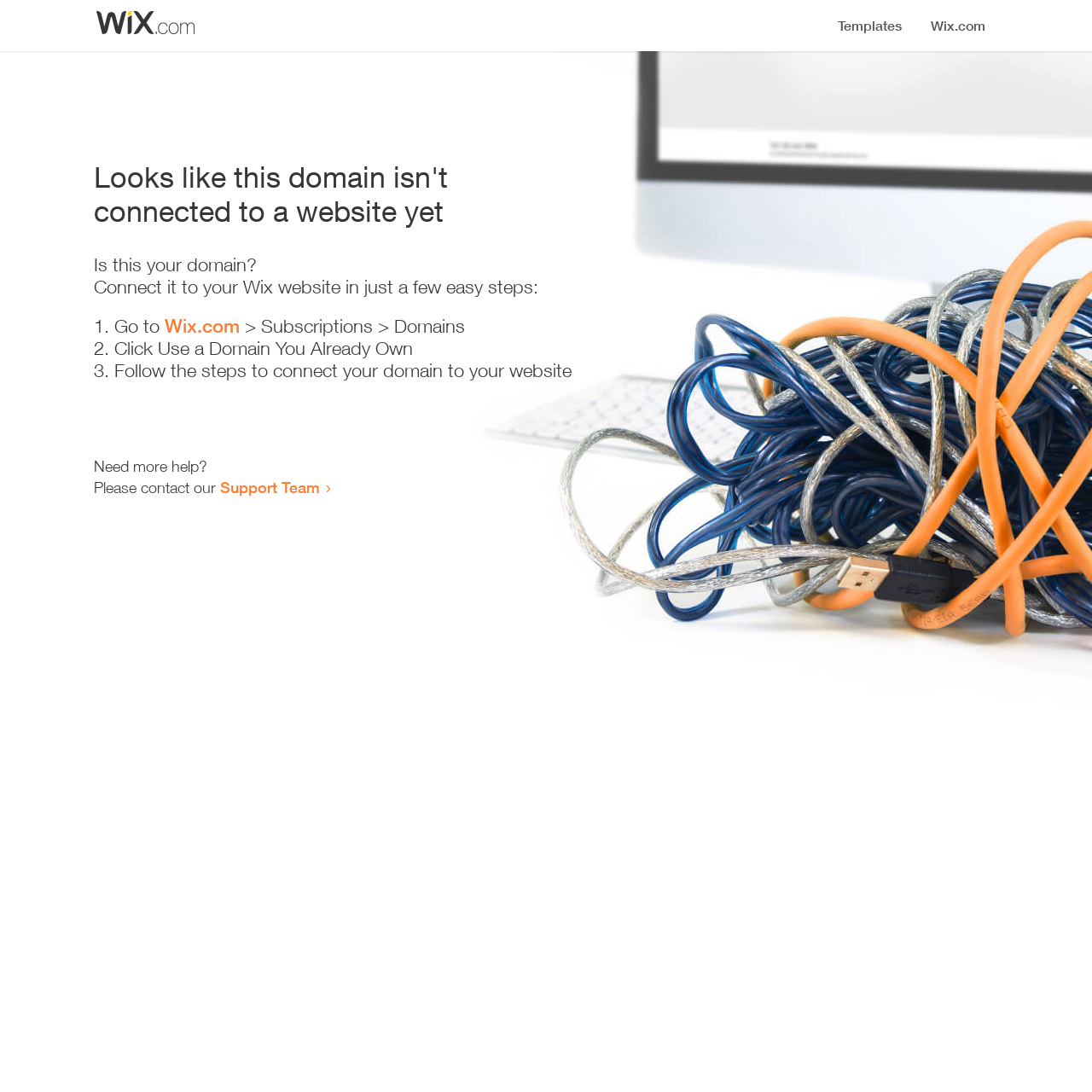Please find the bounding box for the following UI element description. Provide the coordinates in (top-left x, top-left y, bottom-right x, bottom-right y) format, with values between 0 and 1: Support Team

[0.202, 0.438, 0.293, 0.455]